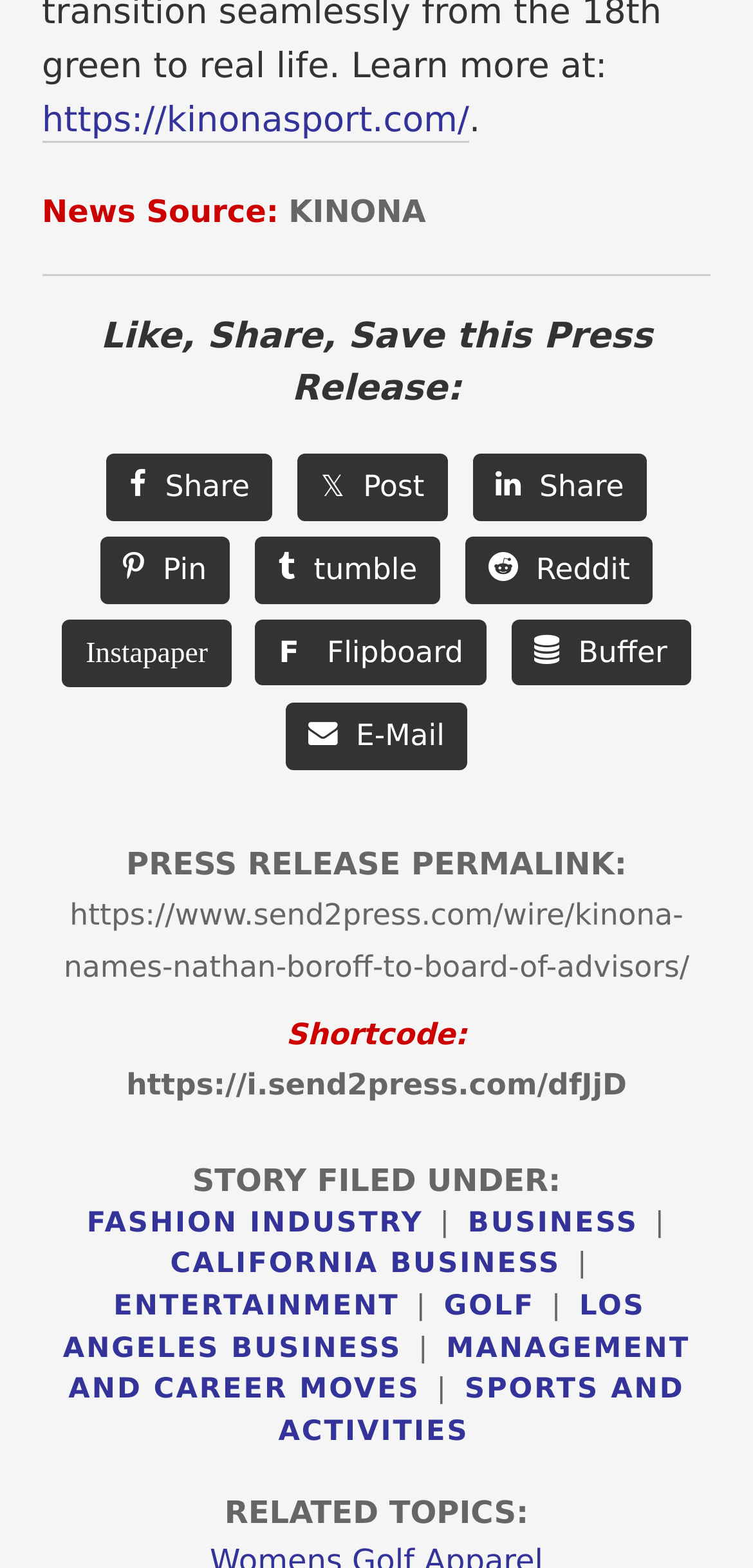Identify the bounding box coordinates of the specific part of the webpage to click to complete this instruction: "Read press release".

[0.085, 0.573, 0.915, 0.628]